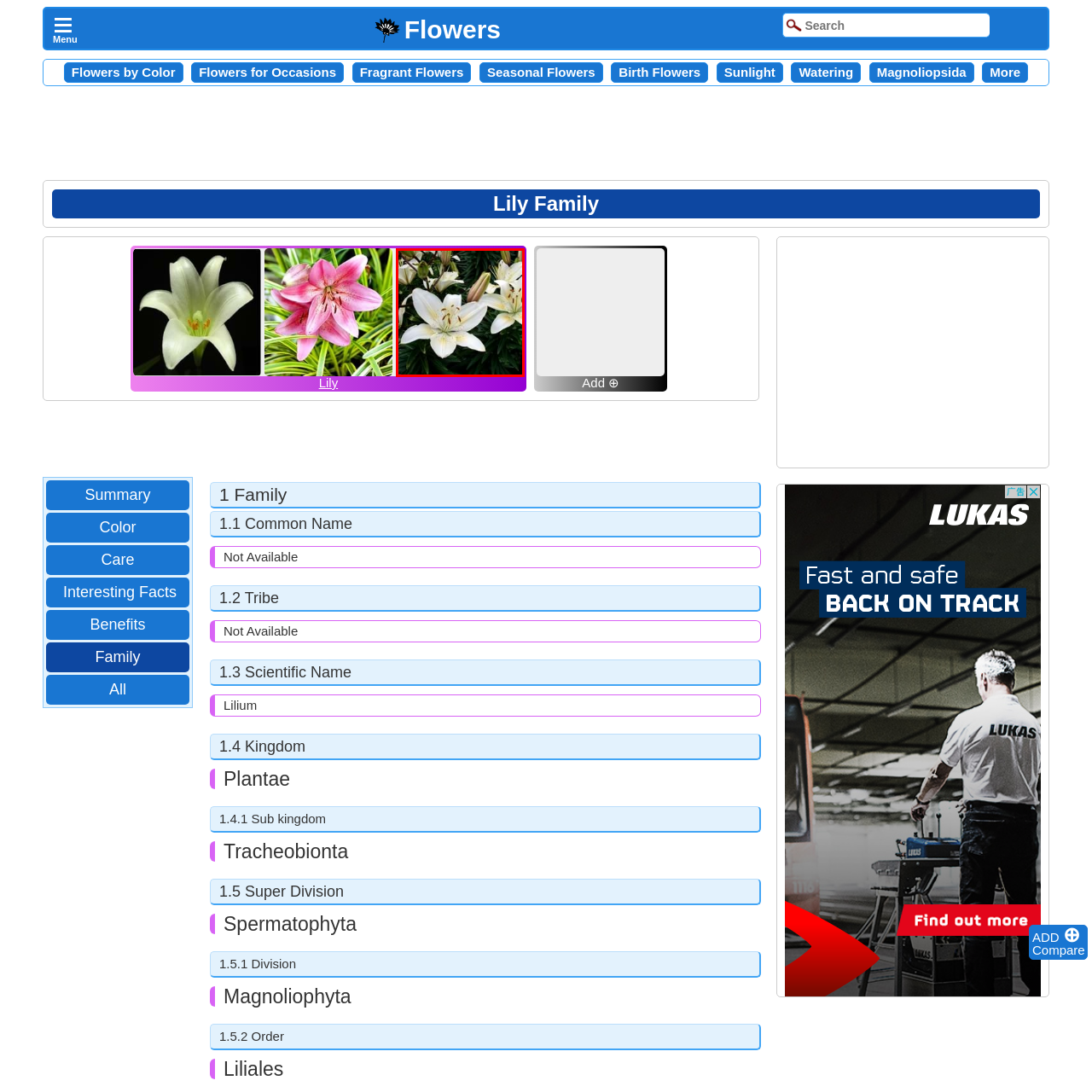Focus on the content within the red bounding box and answer this question using a single word or phrase: What color are the delicate markings on the lily petals?

Yellow and dark brown